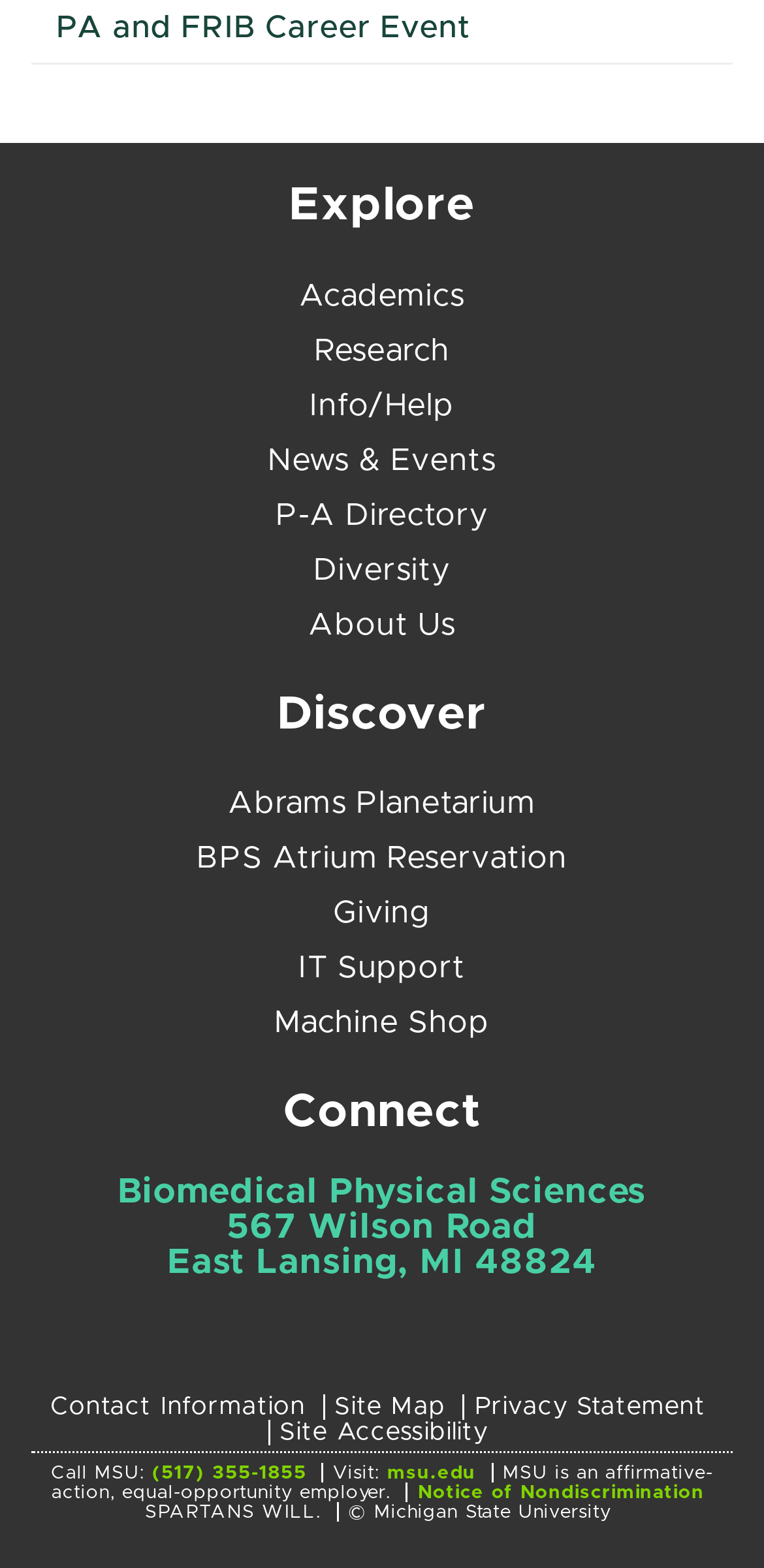Determine the bounding box coordinates of the element that should be clicked to execute the following command: "View Contact Information".

[0.066, 0.89, 0.4, 0.906]